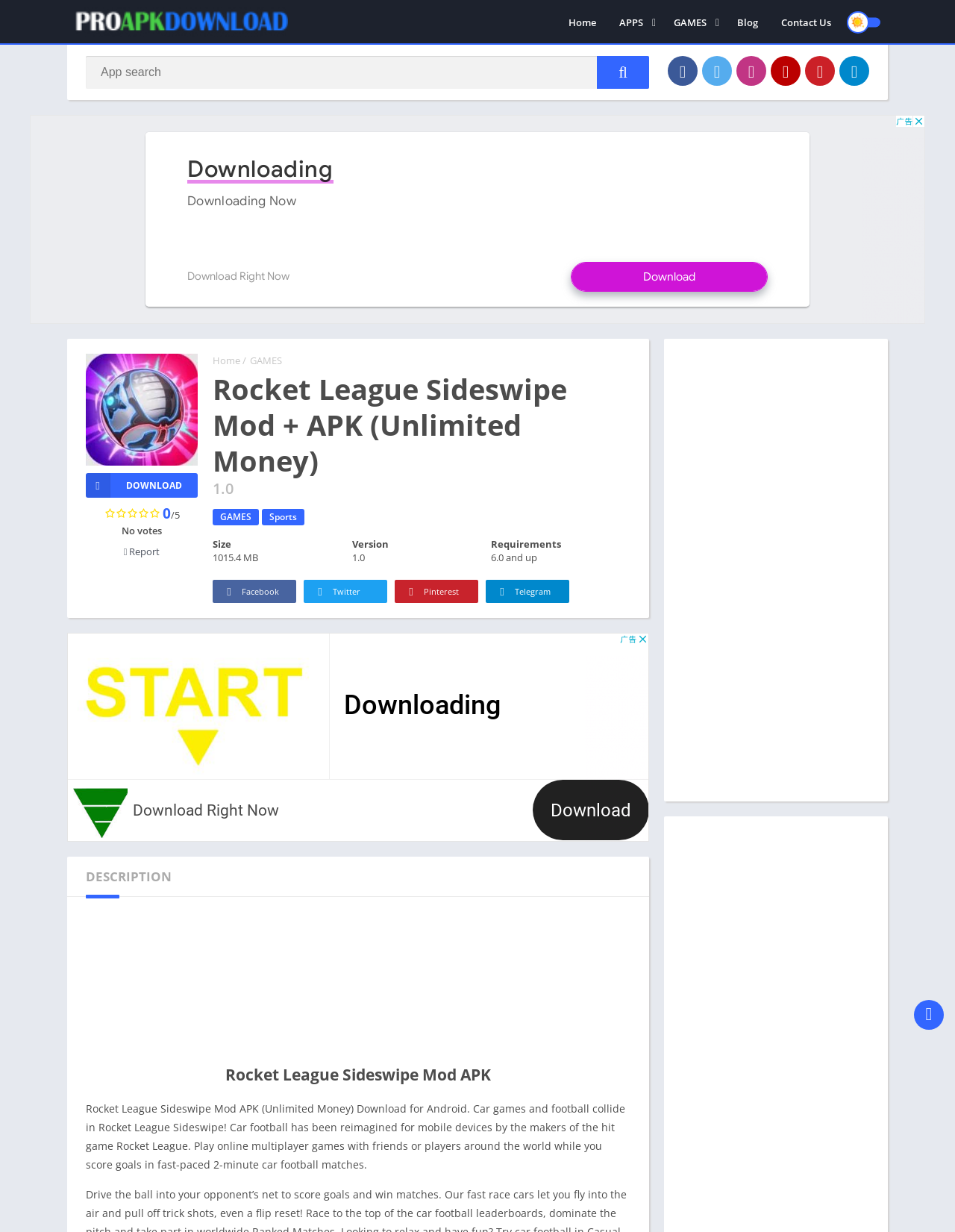Locate the bounding box coordinates of the clickable area to execute the instruction: "Download Rocket League Sideswipe Mod". Provide the coordinates as four float numbers between 0 and 1, represented as [left, top, right, bottom].

[0.09, 0.384, 0.207, 0.404]